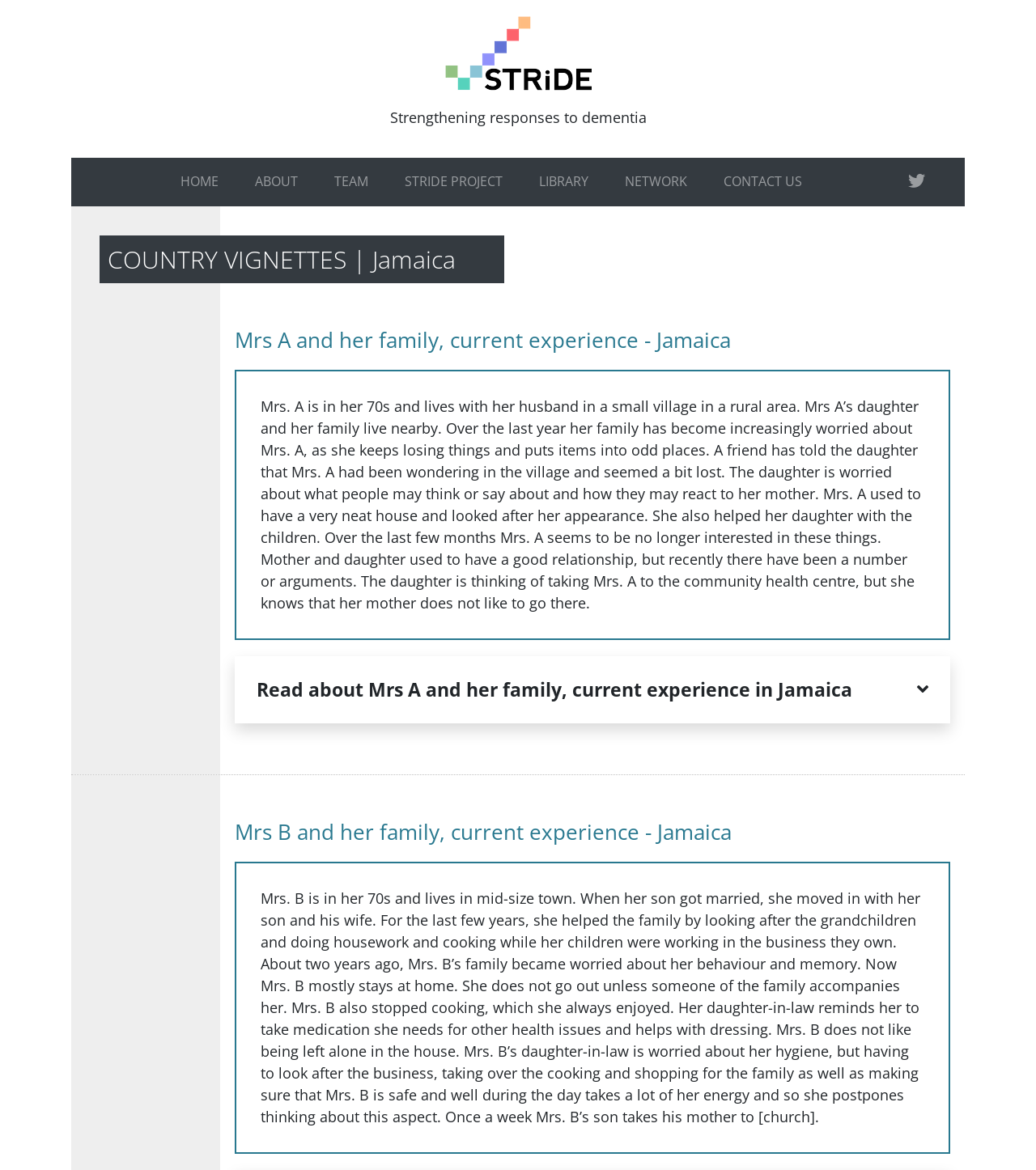Refer to the image and provide an in-depth answer to the question:
What is the name of the project?

The name of the project can be found in the top-left corner of the webpage, where the logo is located. The text 'Vignettes | STRiDE' is displayed, indicating that the project is called STRiDE.